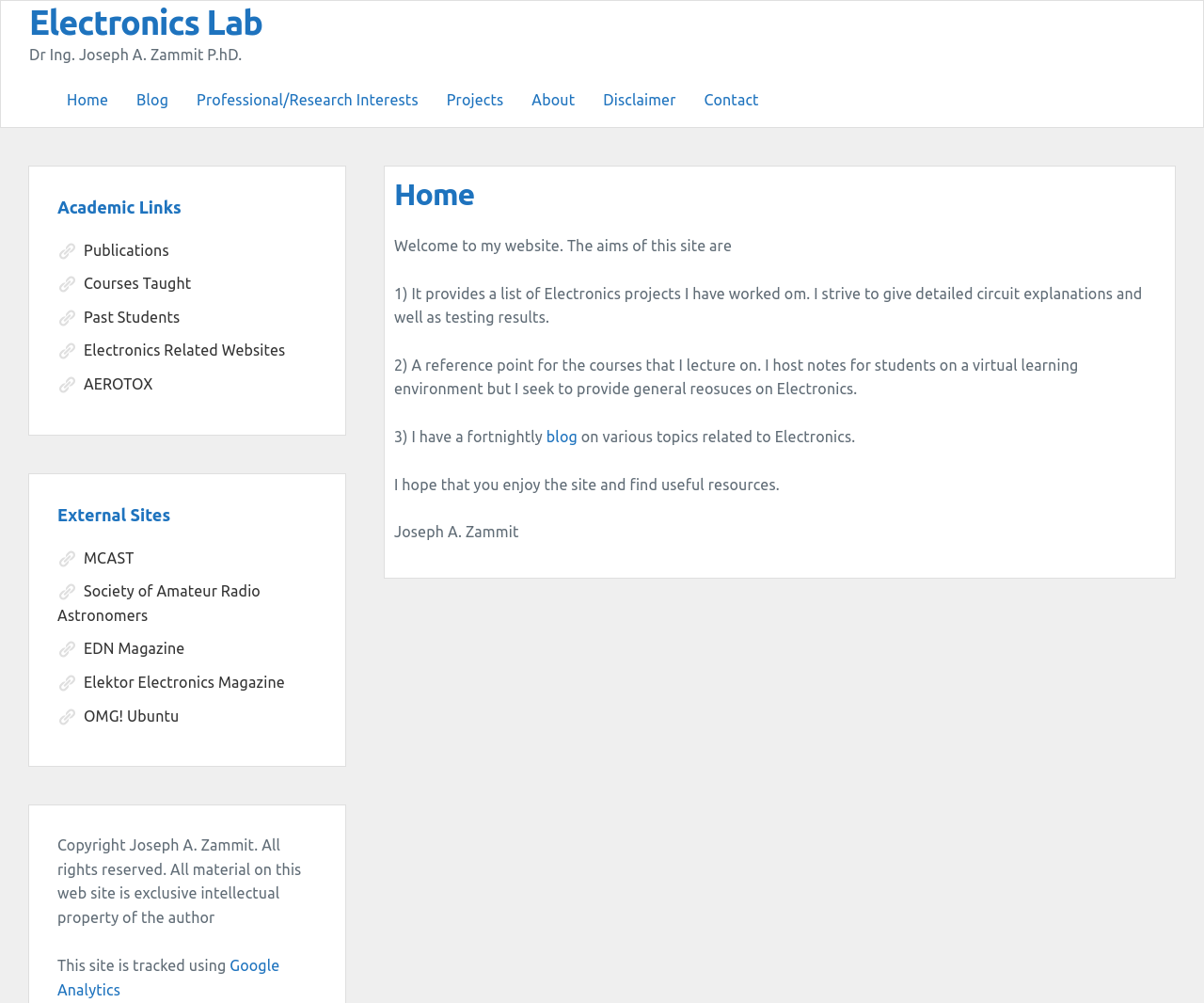What is the topic of the fortnightly blog?
Refer to the image and give a detailed response to the question.

I found the topic of the fortnightly blog by reading the introductory text on the webpage, which says 'I have a fortnightly blog on various topics related to Electronics.' This suggests that the blog is focused on electronics-related topics.